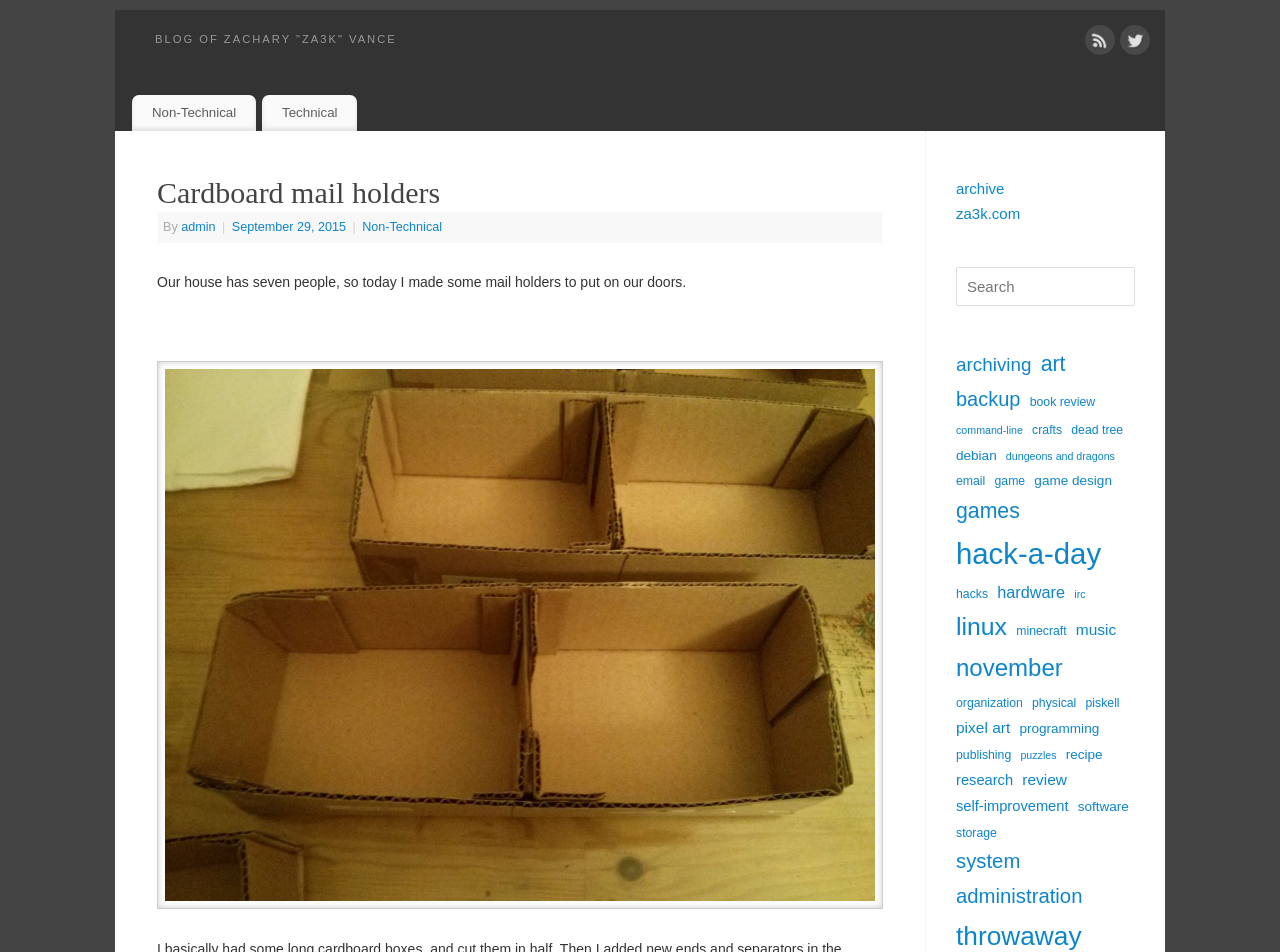Refer to the image and provide an in-depth answer to the question:
How many links are there in the 'archive' section?

The 'archive' section is located at the bottom of the webpage, and it contains links to various categories such as 'archiving', 'art', 'backup', and so on. By counting the number of links in this section, we can see that there are 18 links in total.